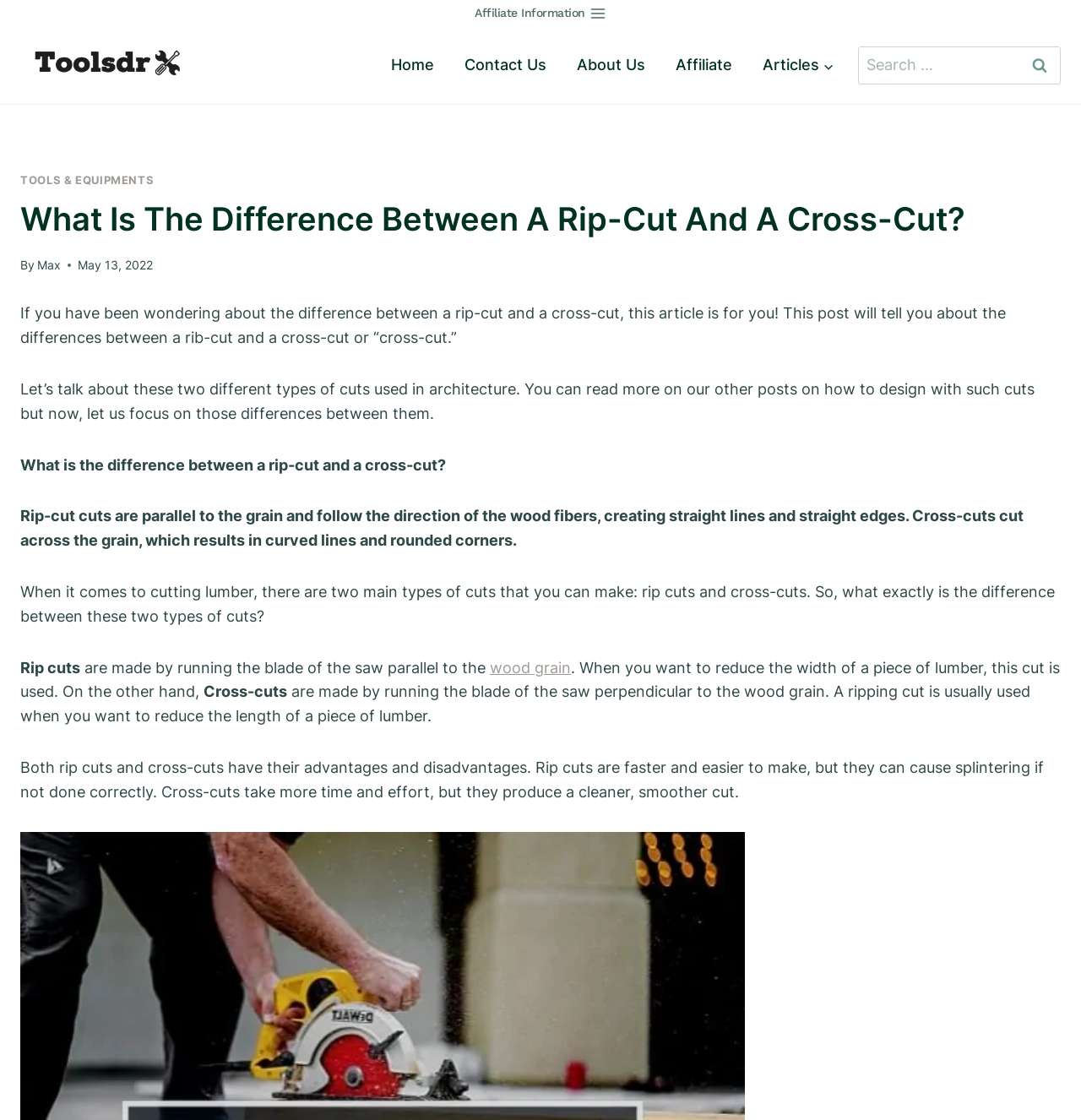Identify the bounding box coordinates of the clickable region to carry out the given instruction: "Search for something".

[0.794, 0.041, 0.981, 0.075]